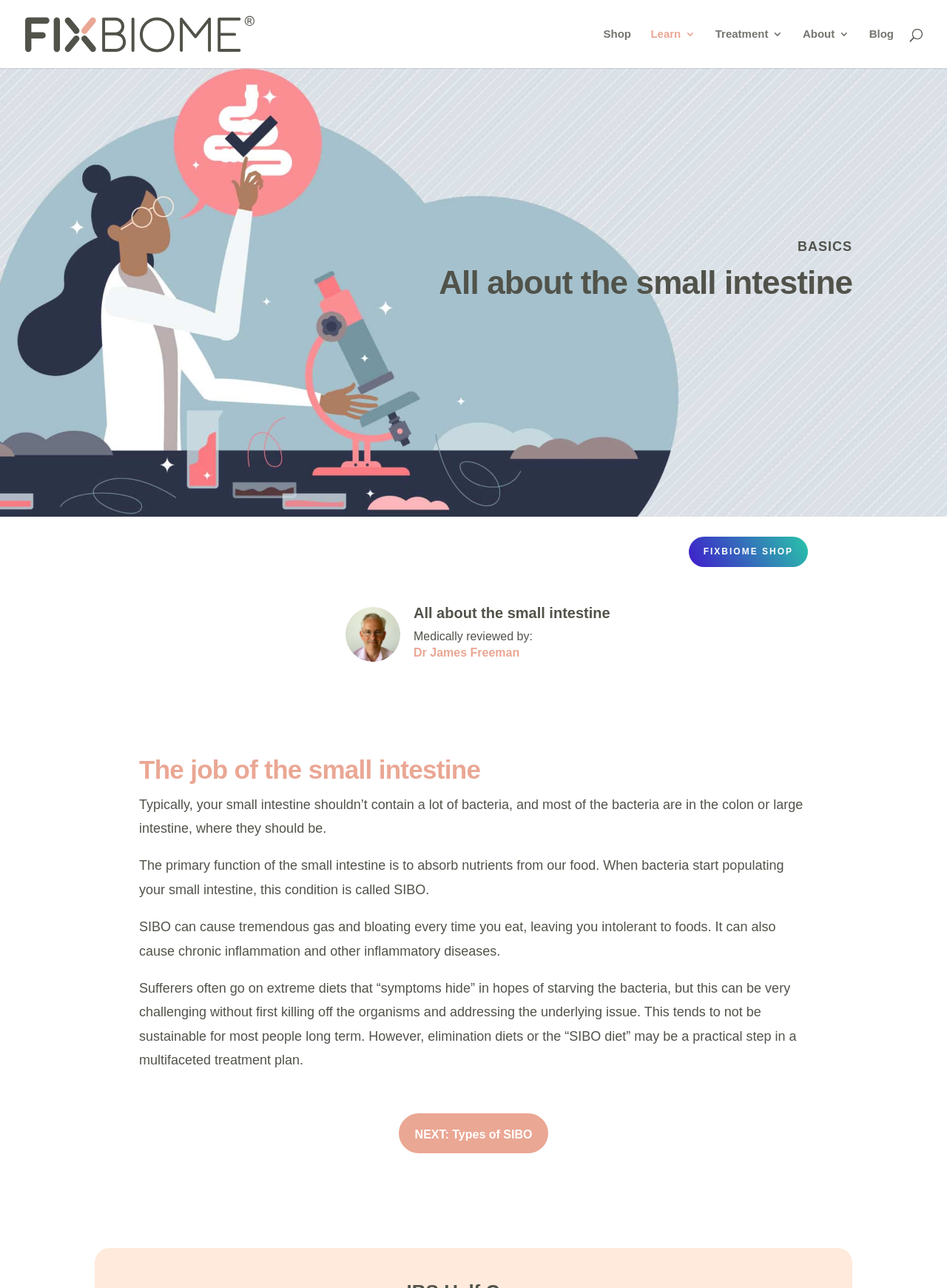Provide the bounding box coordinates of the area you need to click to execute the following instruction: "Click on the FixBIOME link".

[0.027, 0.021, 0.162, 0.031]